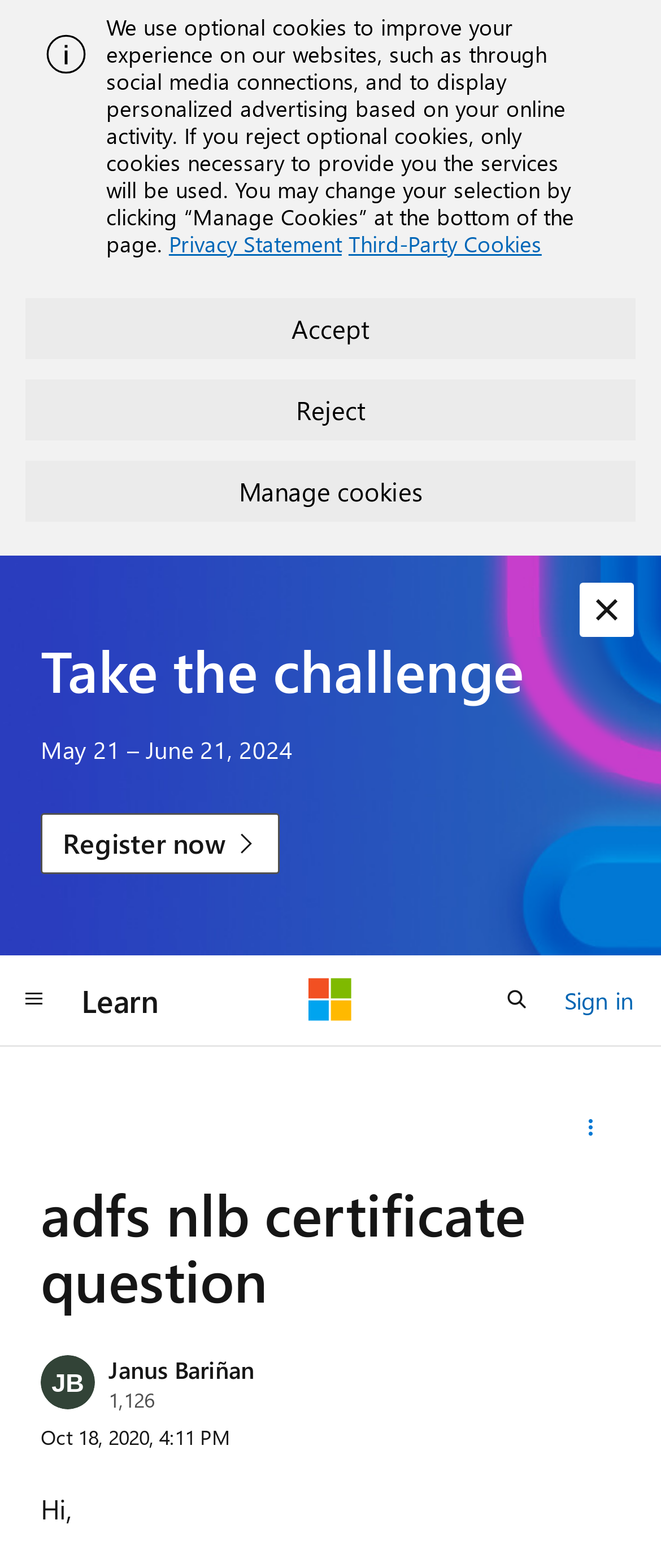Can you look at the image and give a comprehensive answer to the question:
When was the question asked?

The question was asked on October 18, 2020, at 4:11 PM, as indicated by the timestamp on the page.